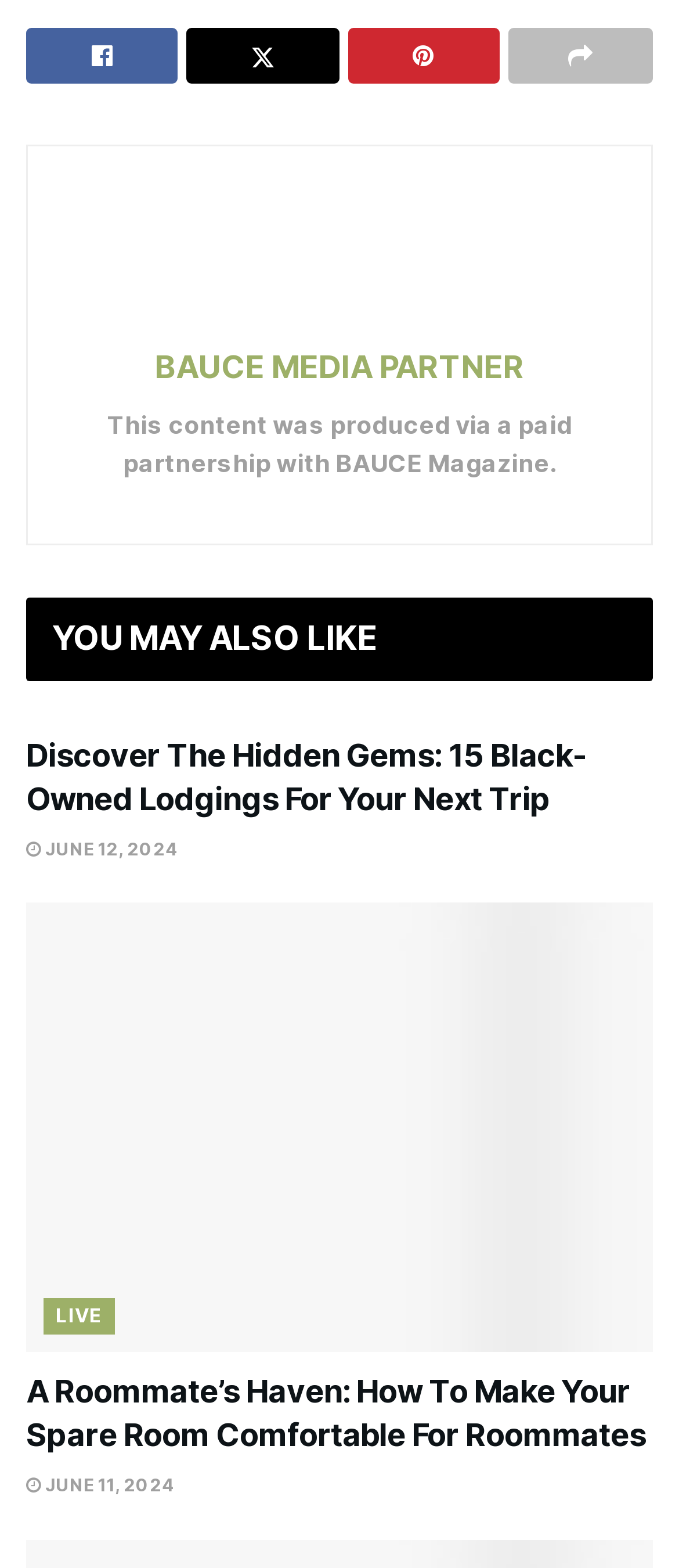How many articles are listed under 'YOU MAY ALSO LIKE'?
Based on the screenshot, give a detailed explanation to answer the question.

Under the heading 'YOU MAY ALSO LIKE', there are two articles listed, one with the title 'Discover The Hidden Gems: 15 Black-Owned Lodgings For Your Next Trip' and another with the title 'A Roommate’s Haven: How to Make Your Spare Room Comfortable for Roommates'.